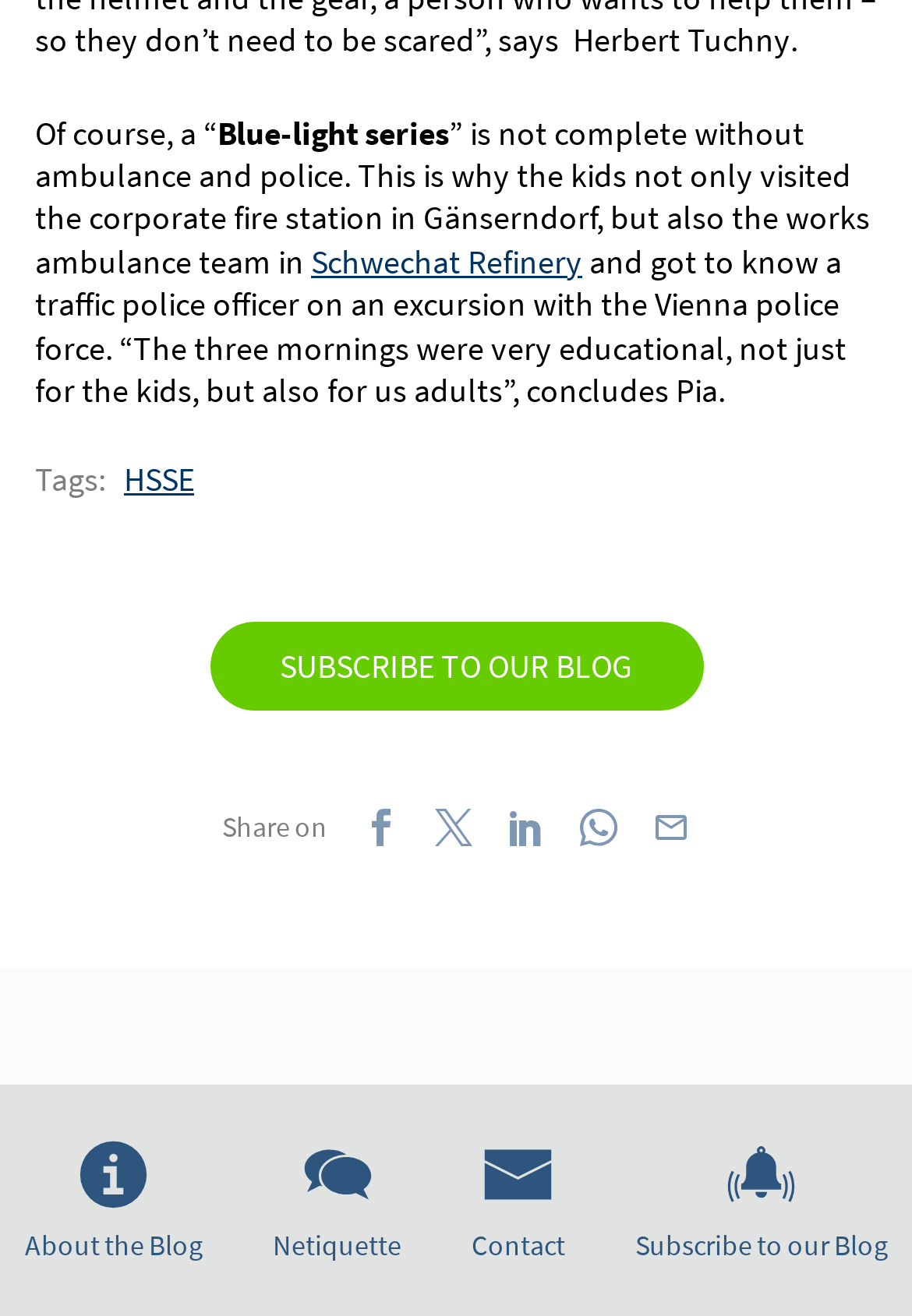Locate the bounding box coordinates of the clickable area to execute the instruction: "Click on the 'HSSE' tag". Provide the coordinates as four float numbers between 0 and 1, represented as [left, top, right, bottom].

[0.136, 0.349, 0.213, 0.381]